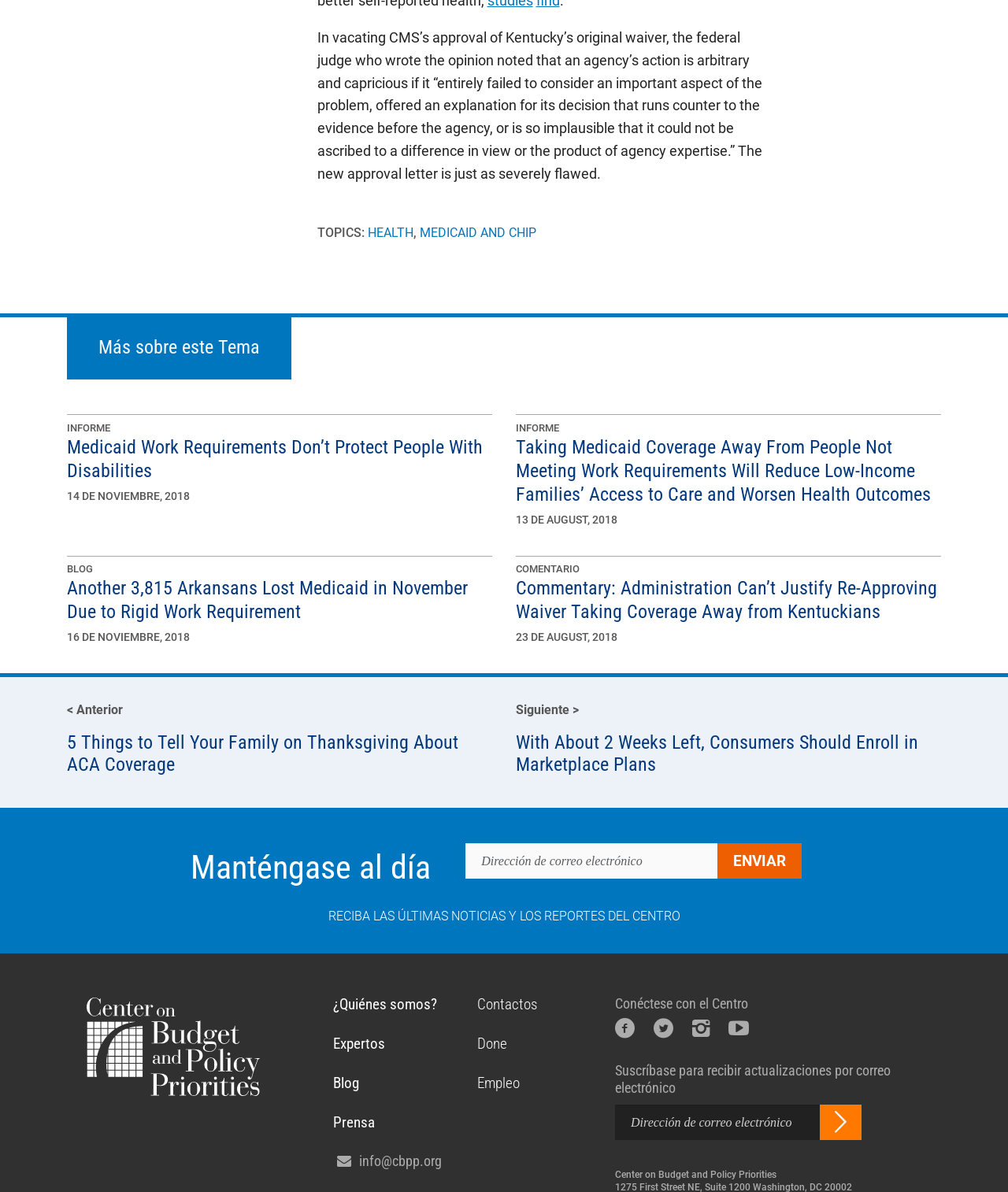Indicate the bounding box coordinates of the element that needs to be clicked to satisfy the following instruction: "Click on the 'ENVIAR' button". The coordinates should be four float numbers between 0 and 1, i.e., [left, top, right, bottom].

[0.712, 0.708, 0.795, 0.737]